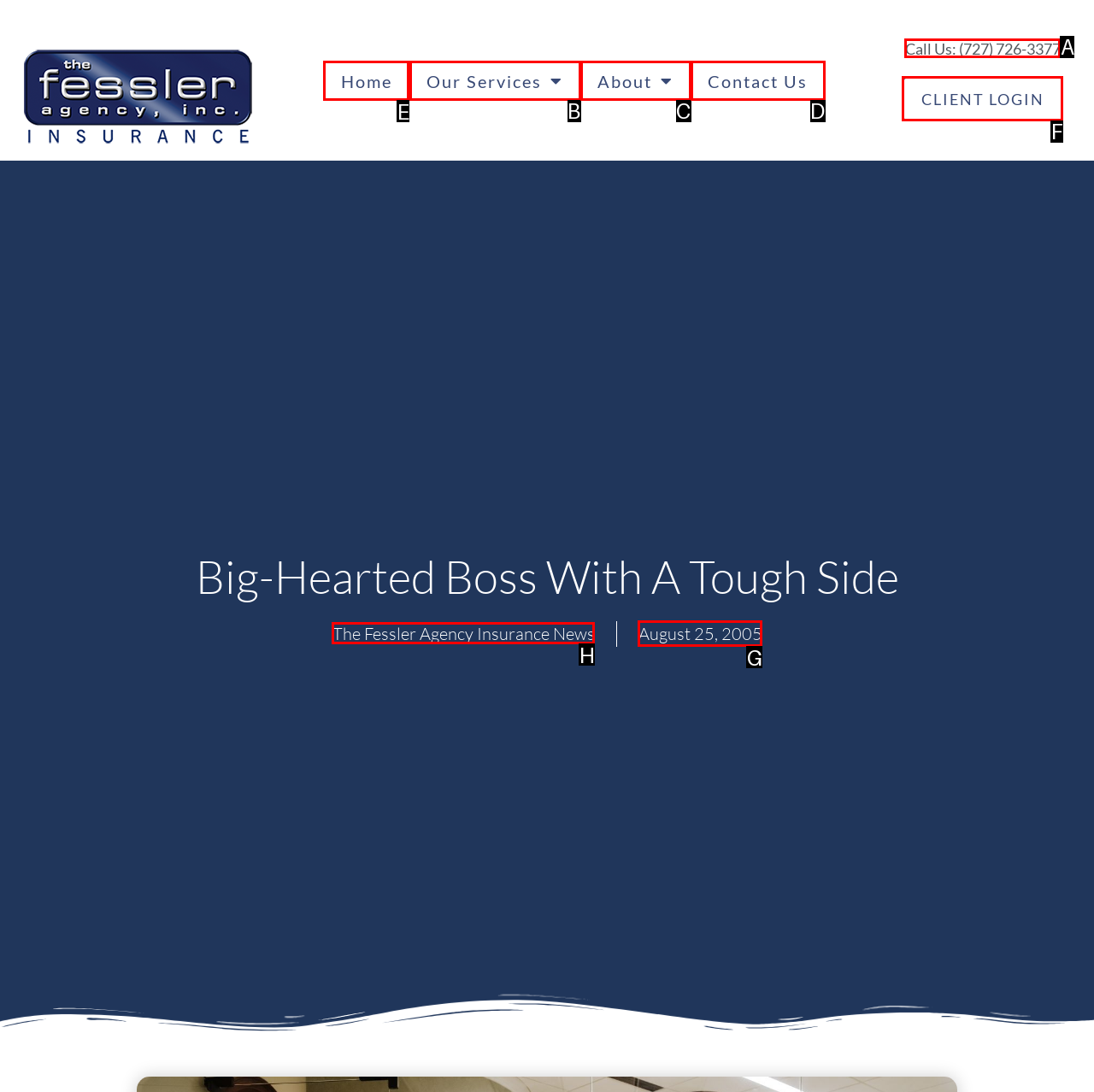Indicate the HTML element that should be clicked to perform the task: Click the Home link Reply with the letter corresponding to the chosen option.

E